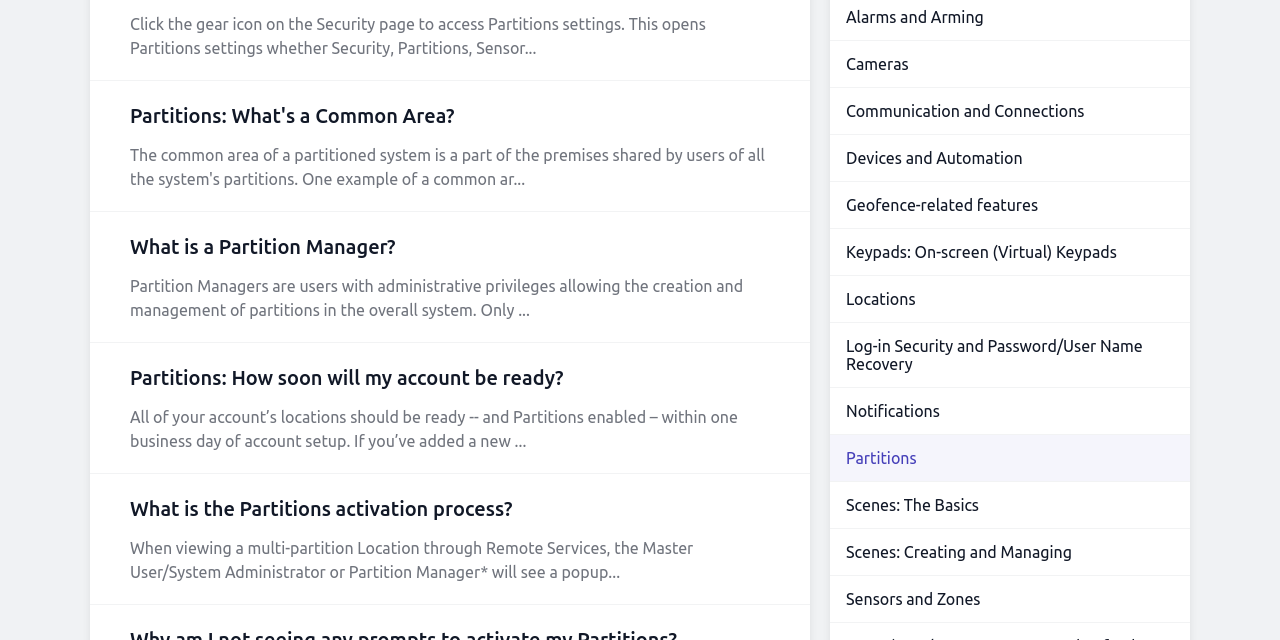Using the provided element description: "Communication and Connections", identify the bounding box coordinates. The coordinates should be four floats between 0 and 1 in the order [left, top, right, bottom].

[0.648, 0.138, 0.93, 0.209]